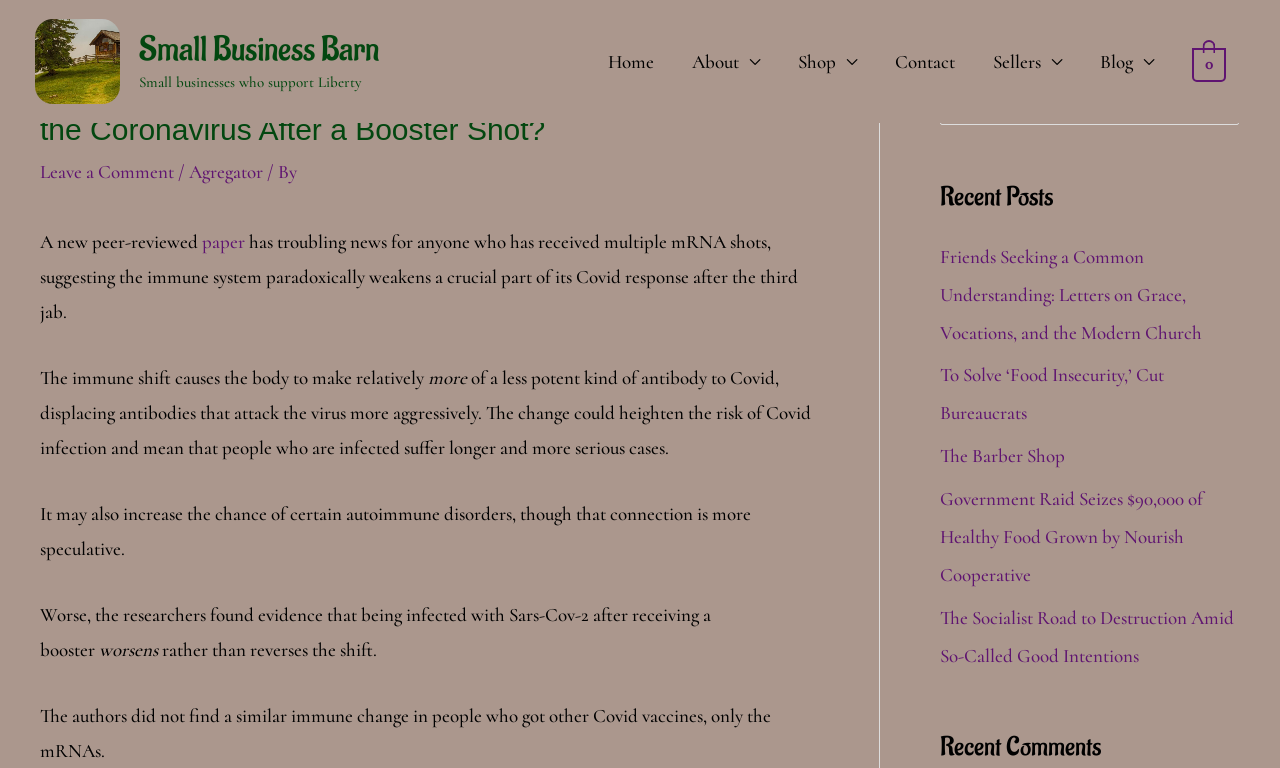Please reply to the following question using a single word or phrase: 
What is the purpose of the search box?

To search the website